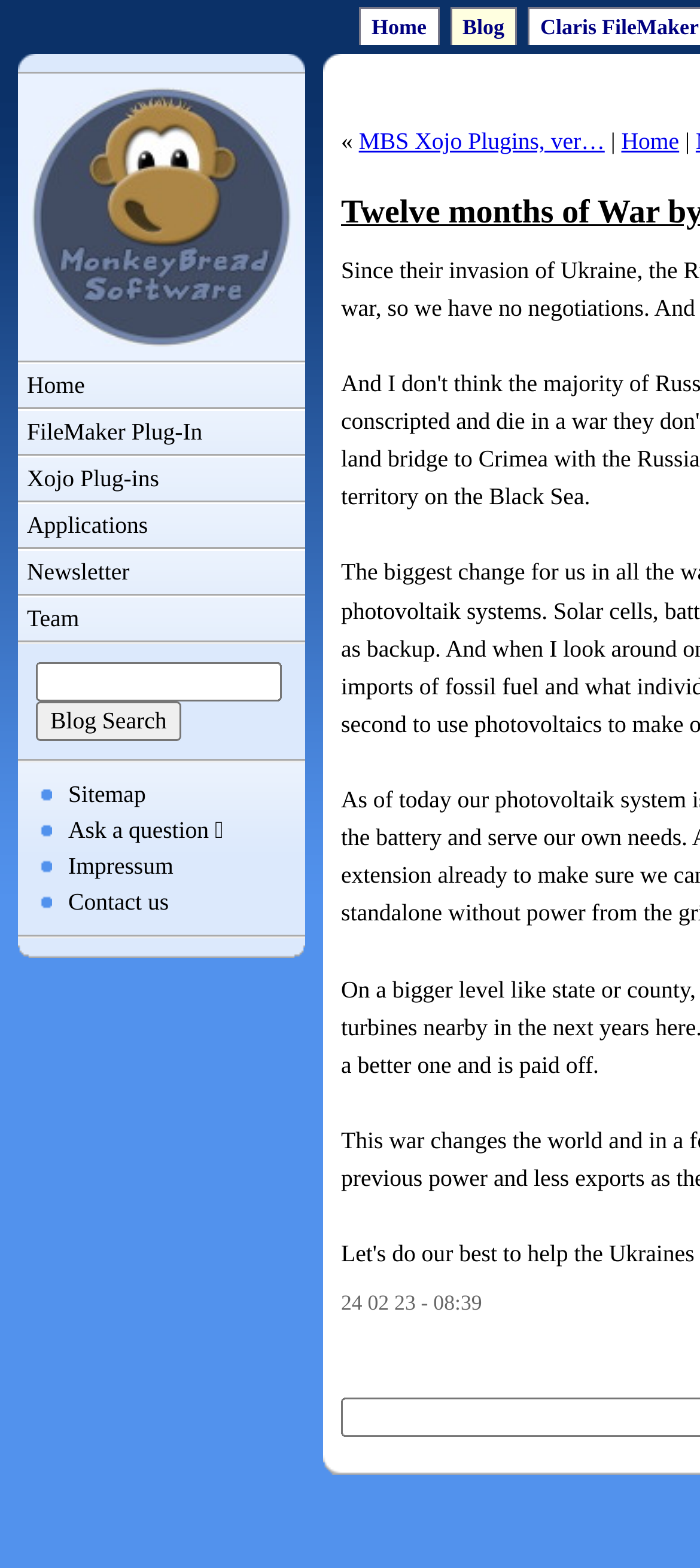How many links are in the top navigation bar?
Refer to the image and provide a concise answer in one word or phrase.

5